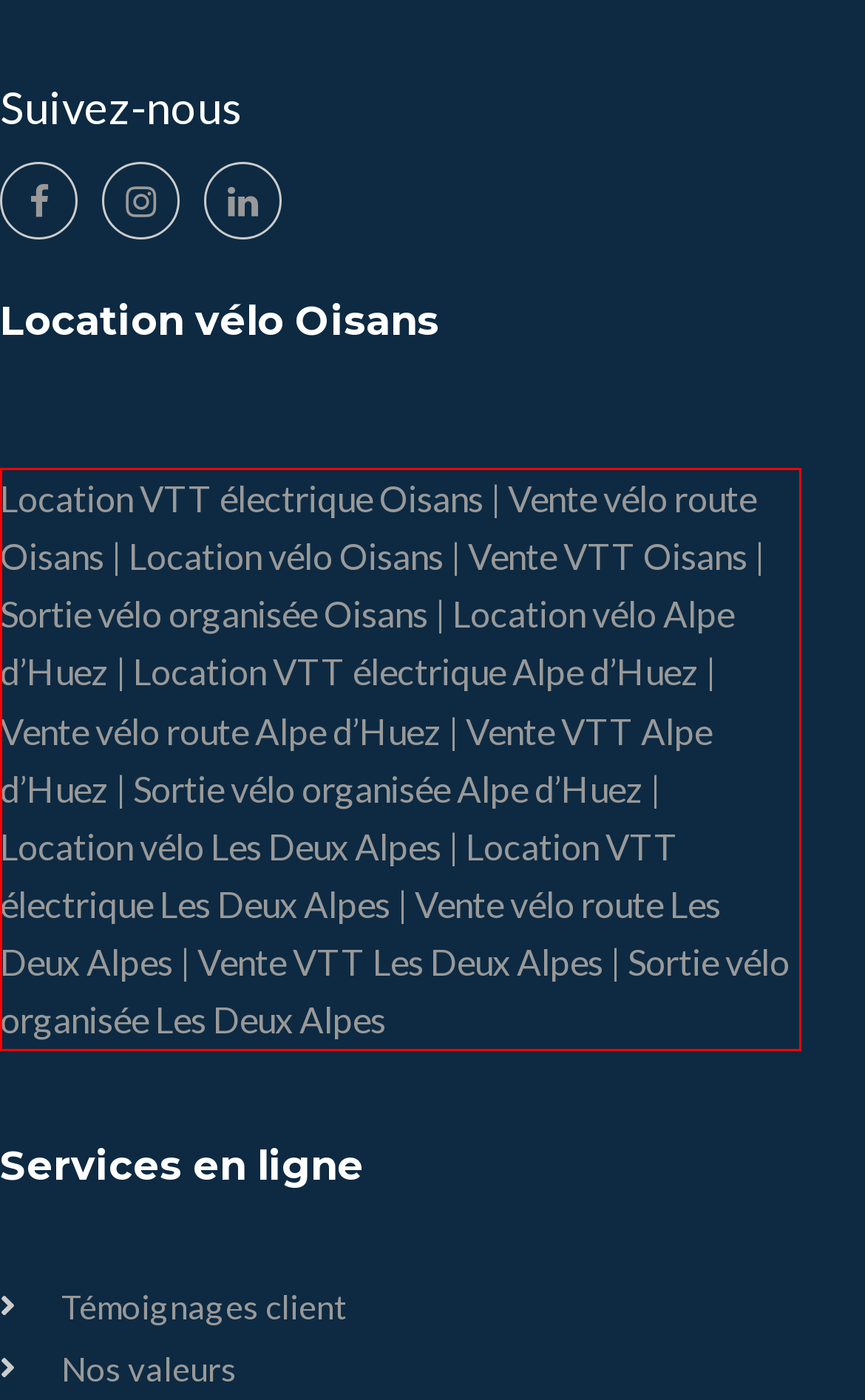Identify the text inside the red bounding box on the provided webpage screenshot by performing OCR.

Location VTT électrique Oisans | Vente vélo route Oisans | Location vélo Oisans | Vente VTT Oisans | Sortie vélo organisée Oisans | Location vélo Alpe d’Huez | Location VTT électrique Alpe d’Huez | Vente vélo route Alpe d’Huez | Vente VTT Alpe d’Huez | Sortie vélo organisée Alpe d’Huez | Location vélo Les Deux Alpes | Location VTT électrique Les Deux Alpes | Vente vélo route Les Deux Alpes | Vente VTT Les Deux Alpes | Sortie vélo organisée Les Deux Alpes